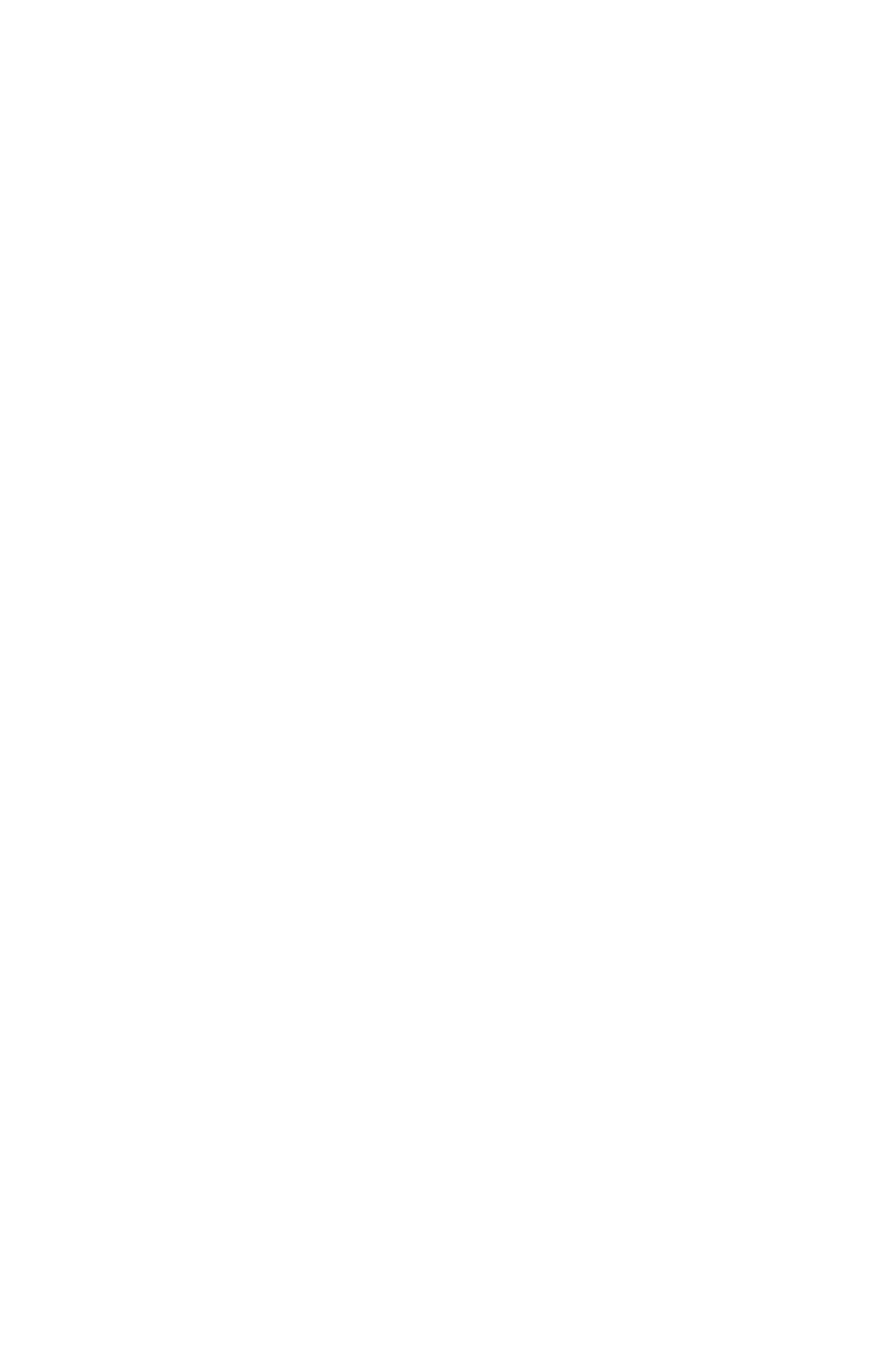What is the language of the patent?
Please provide a single word or phrase based on the screenshot.

English